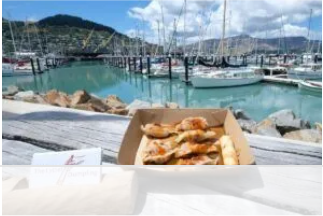Capture every detail in the image and describe it fully.

A scenic view of a picturesque harbor in the South Island, New Zealand, showcases a delightful meal of fresh, local food set against a backdrop of gently bobbing sailboats. The image captures a delicious assortment of what appears to be filled pastries, elegantly arranged in a takeout box, resting on a rustic wooden table. The calm turquoise waters reflect the vibrant blues of the sky, dotted with fluffy white clouds, creating a serene atmosphere perfect for enjoying the culinary offerings. This scene evokes the essence of a leisurely day spent exploring the culinary delights of the South Island, ideally suited for visitors following a week-long luxury itinerary.